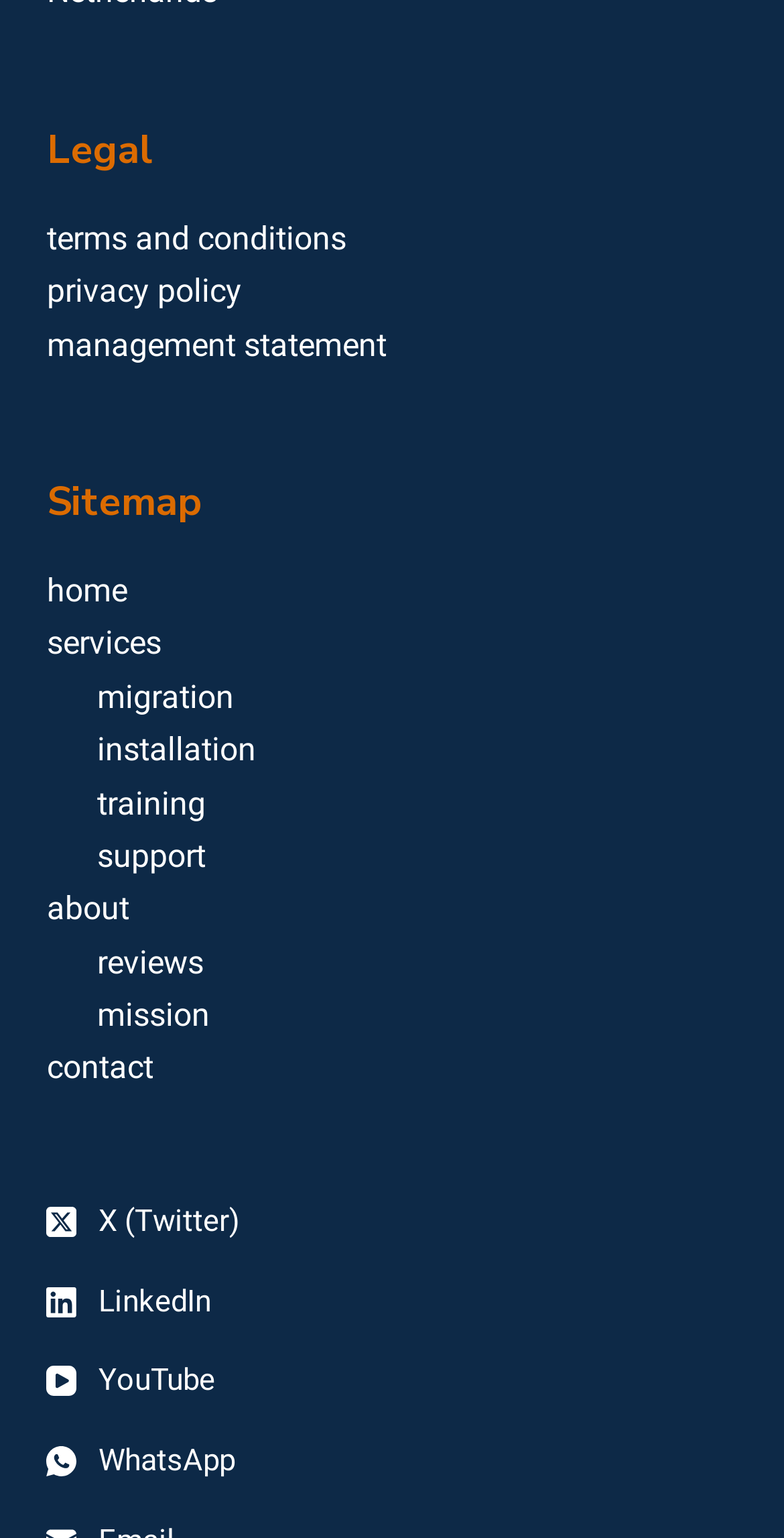Specify the bounding box coordinates of the area to click in order to execute this command: 'go to home page'. The coordinates should consist of four float numbers ranging from 0 to 1, and should be formatted as [left, top, right, bottom].

[0.06, 0.371, 0.163, 0.396]